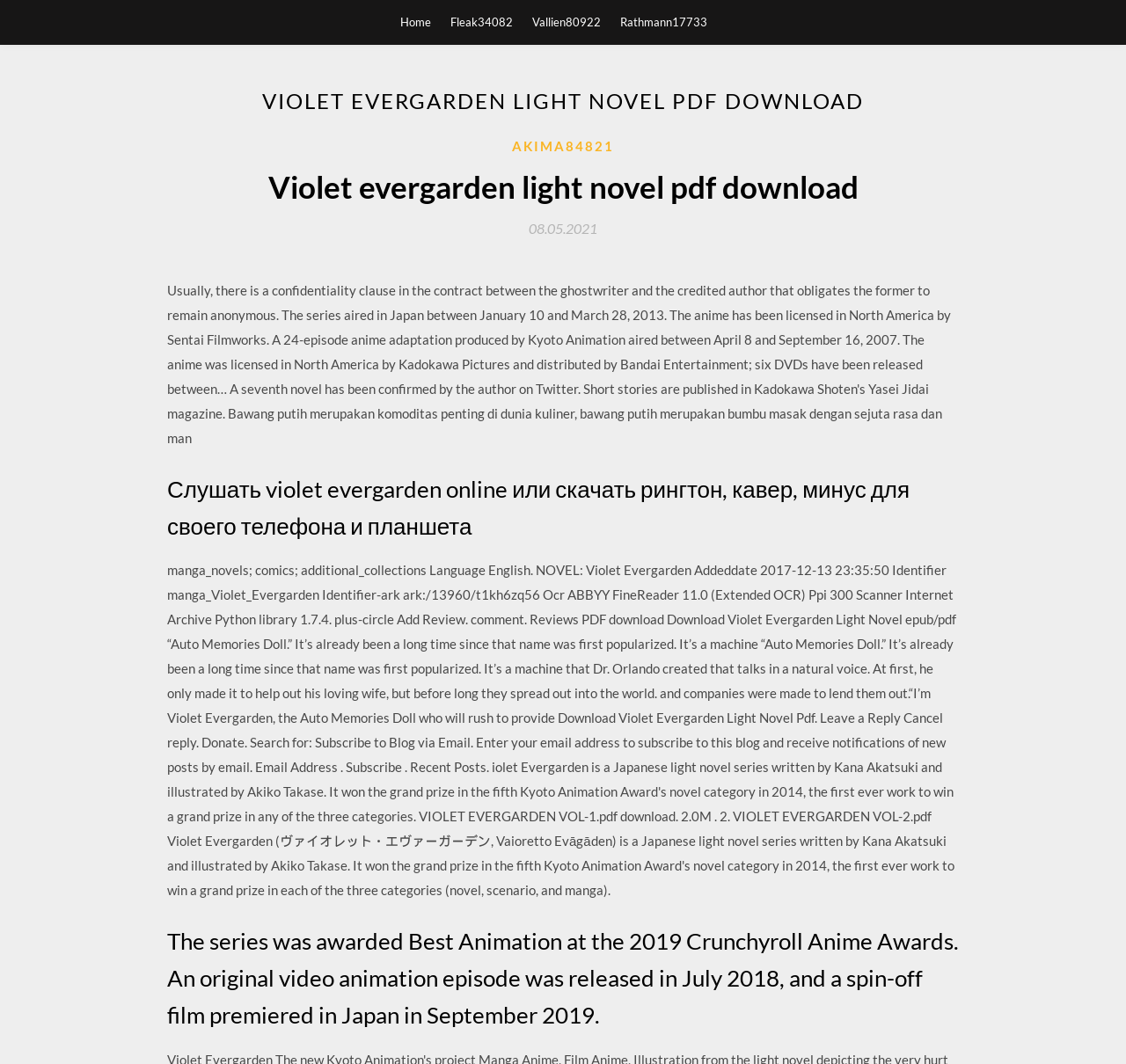Please extract the webpage's main title and generate its text content.

VIOLET EVERGARDEN LIGHT NOVEL PDF DOWNLOAD